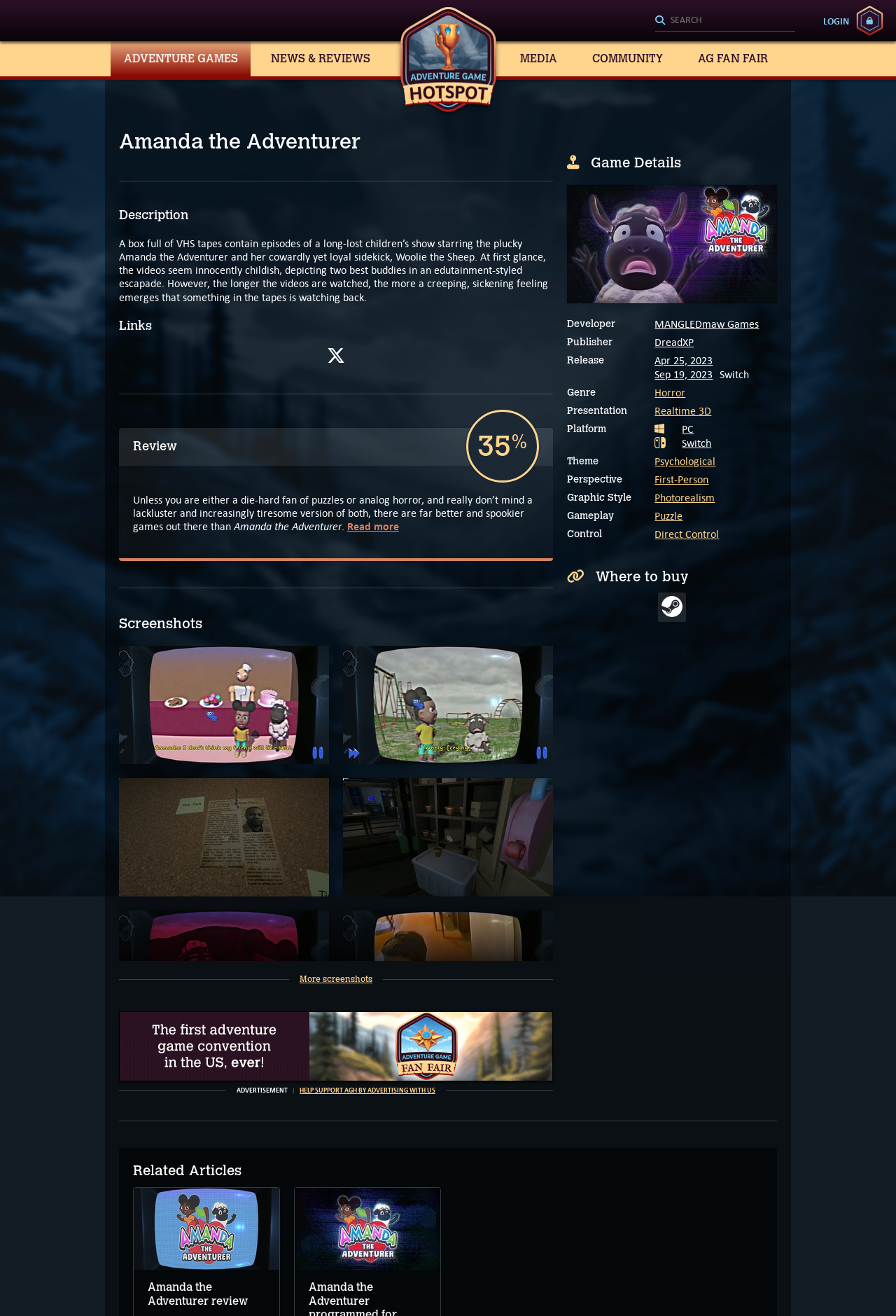Please identify the bounding box coordinates of the element's region that needs to be clicked to fulfill the following instruction: "Login to the website". The bounding box coordinates should consist of four float numbers between 0 and 1, i.e., [left, top, right, bottom].

[0.919, 0.004, 0.986, 0.027]